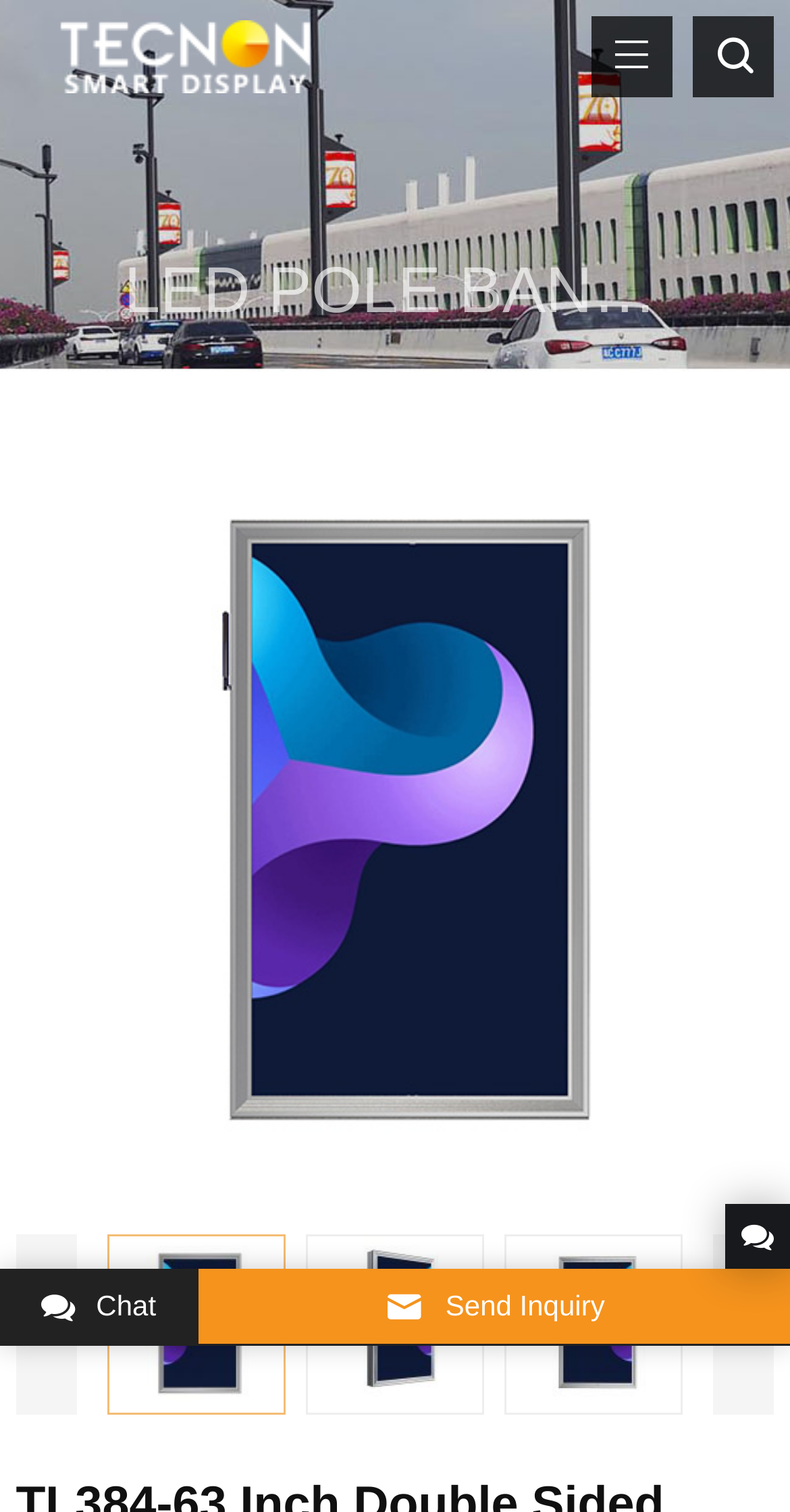Please provide the bounding box coordinate of the region that matches the element description: Chat. Coordinates should be in the format (top-left x, top-left y, bottom-right x, bottom-right y) and all values should be between 0 and 1.

[0.0, 0.839, 0.25, 0.889]